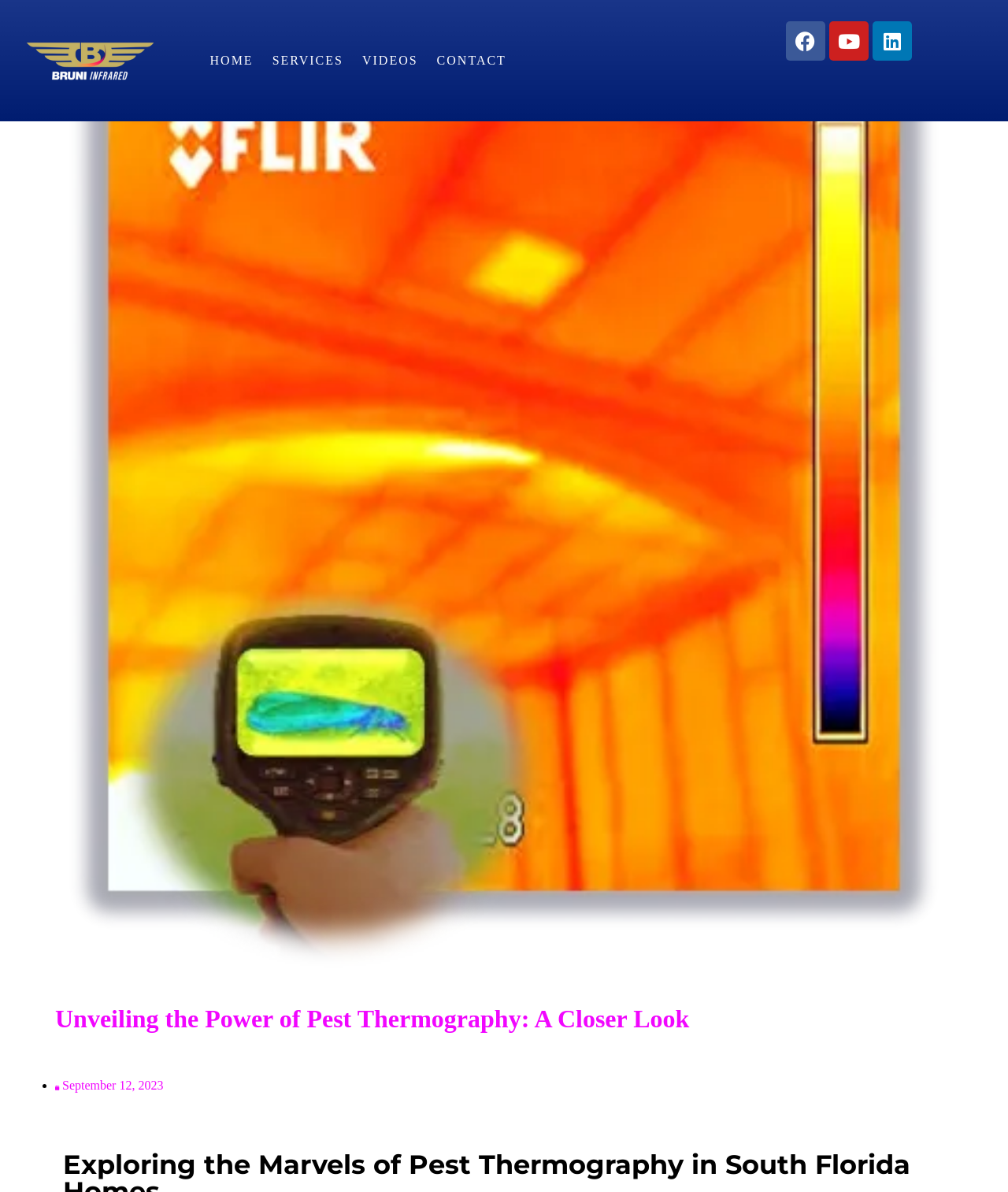Please provide a one-word or short phrase answer to the question:
What is the company name on the webpage?

Bruni Infrared